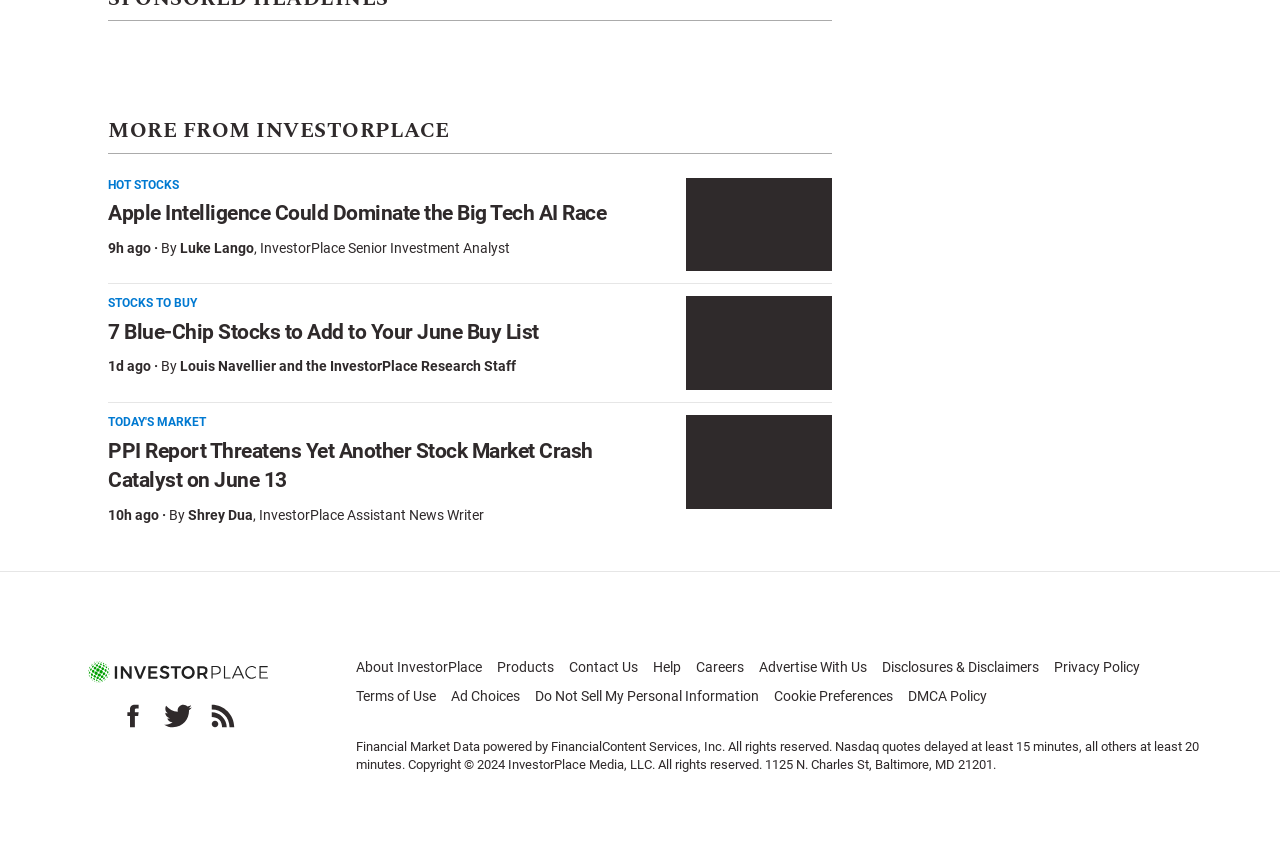Identify the bounding box of the UI element described as follows: "Help". Provide the coordinates as four float numbers in the range of 0 to 1 [left, top, right, bottom].

[0.51, 0.768, 0.532, 0.788]